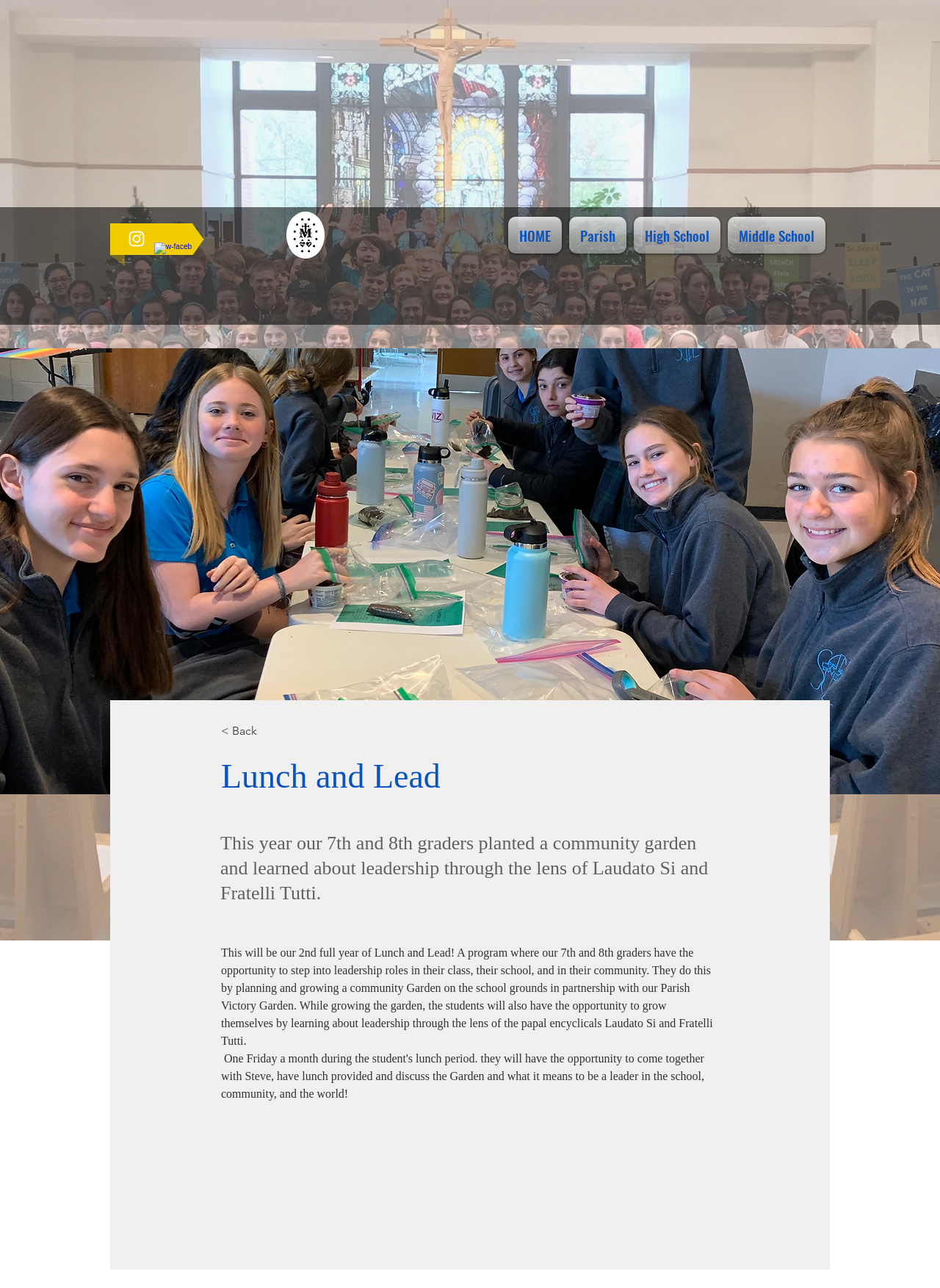From the image, can you give a detailed response to the question below:
What is the name of the garden the students are partnering with?

The name of the garden the students are partnering with is mentioned in the static text 'They do this by planning and growing a community Garden on the school grounds in partnership with our Parish Victory Garden.'.